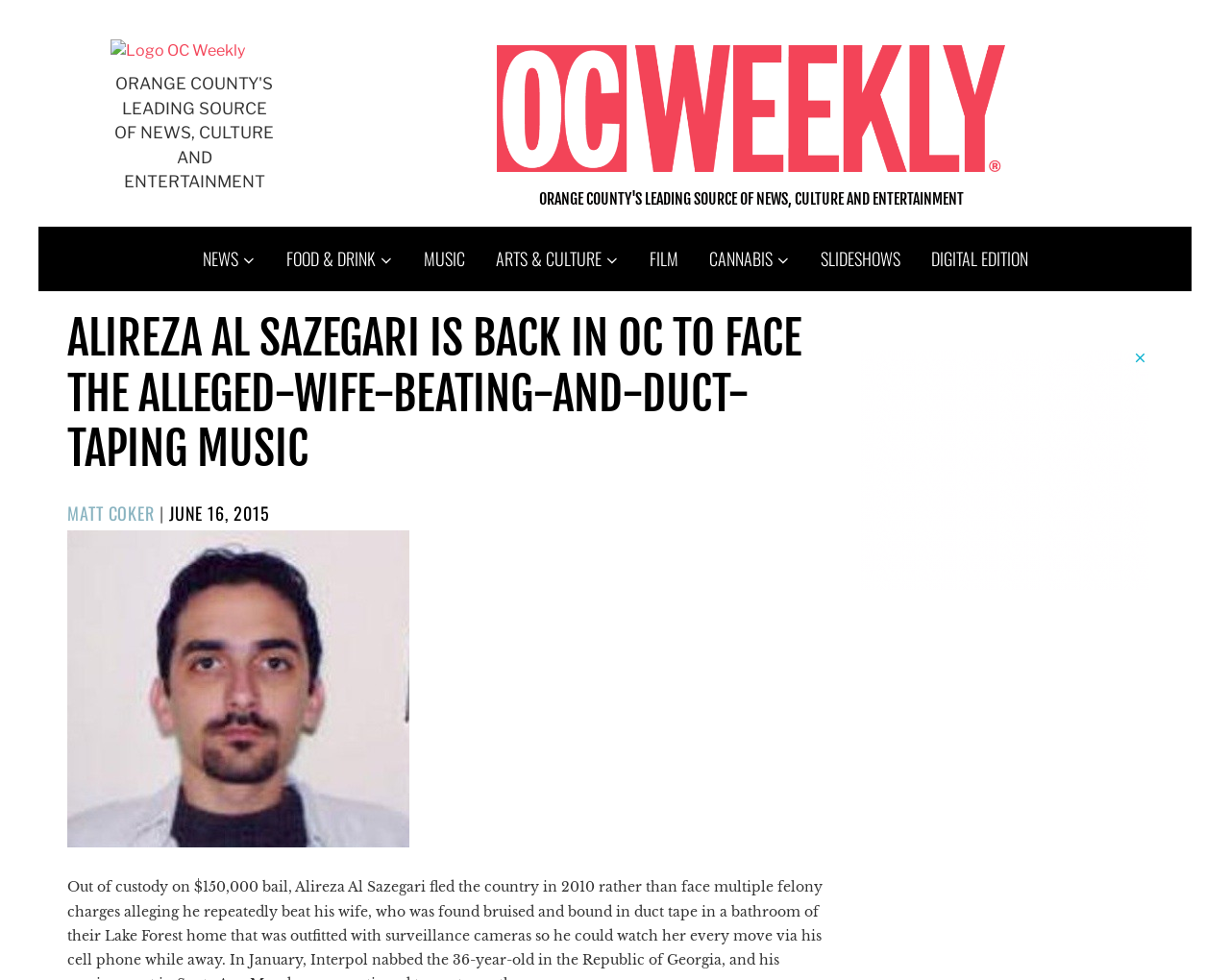Locate the bounding box coordinates of the clickable region necessary to complete the following instruction: "Click the logo of OC Weekly". Provide the coordinates in the format of four float numbers between 0 and 1, i.e., [left, top, right, bottom].

[0.09, 0.042, 0.199, 0.061]